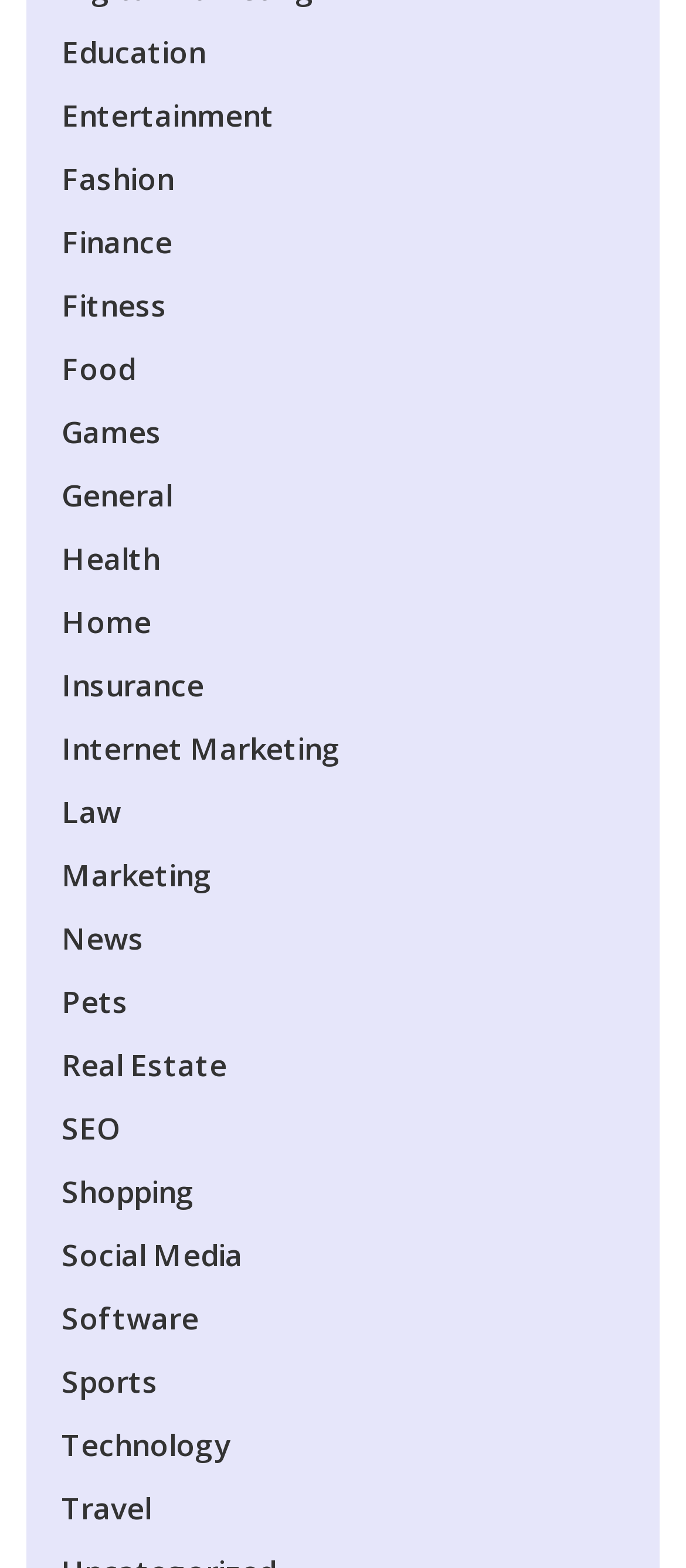What categories are available on this webpage?
Look at the image and respond with a single word or a short phrase.

Multiple categories